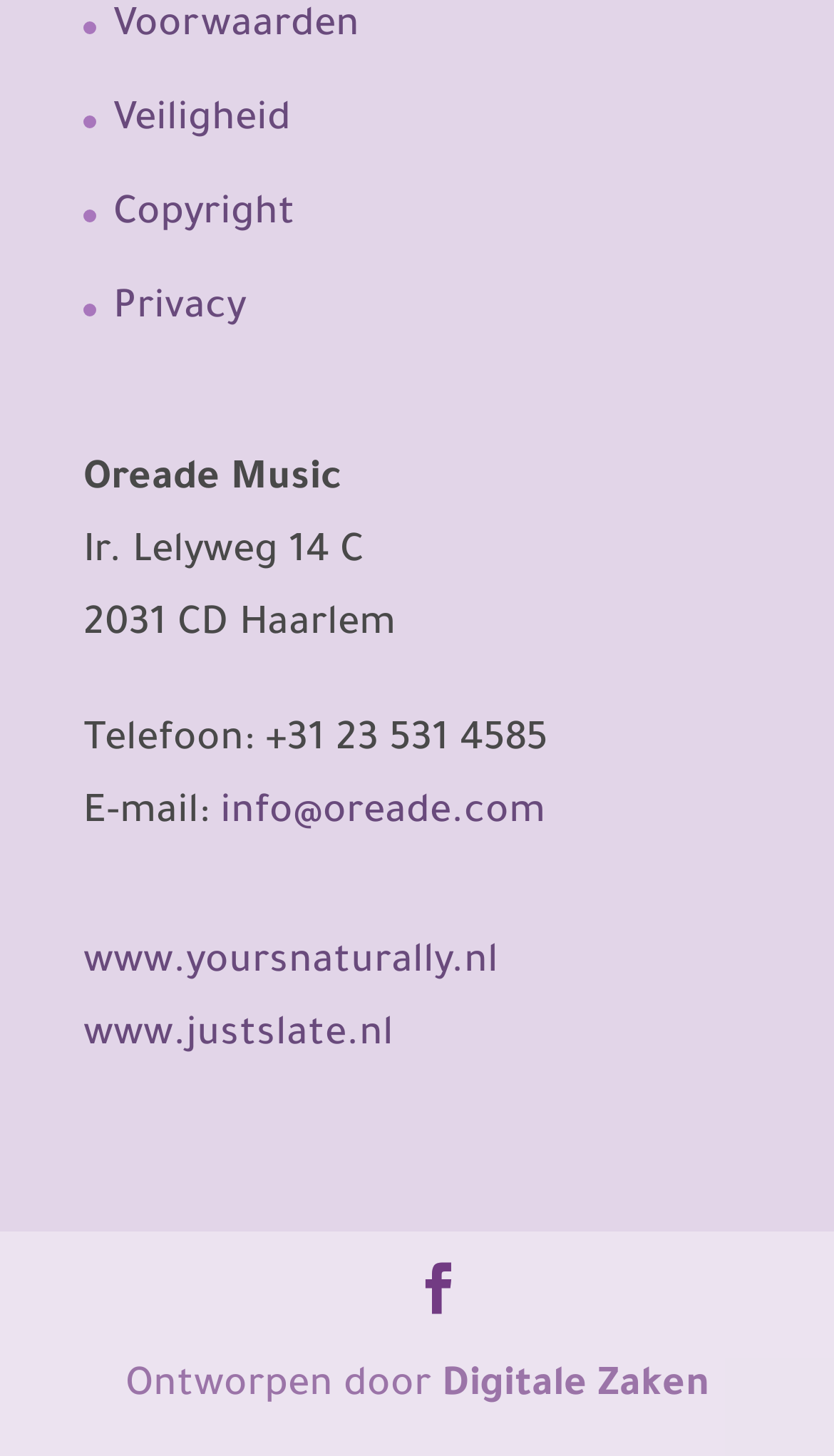Could you highlight the region that needs to be clicked to execute the instruction: "Click on Voorwaarden"?

[0.136, 0.005, 0.431, 0.034]